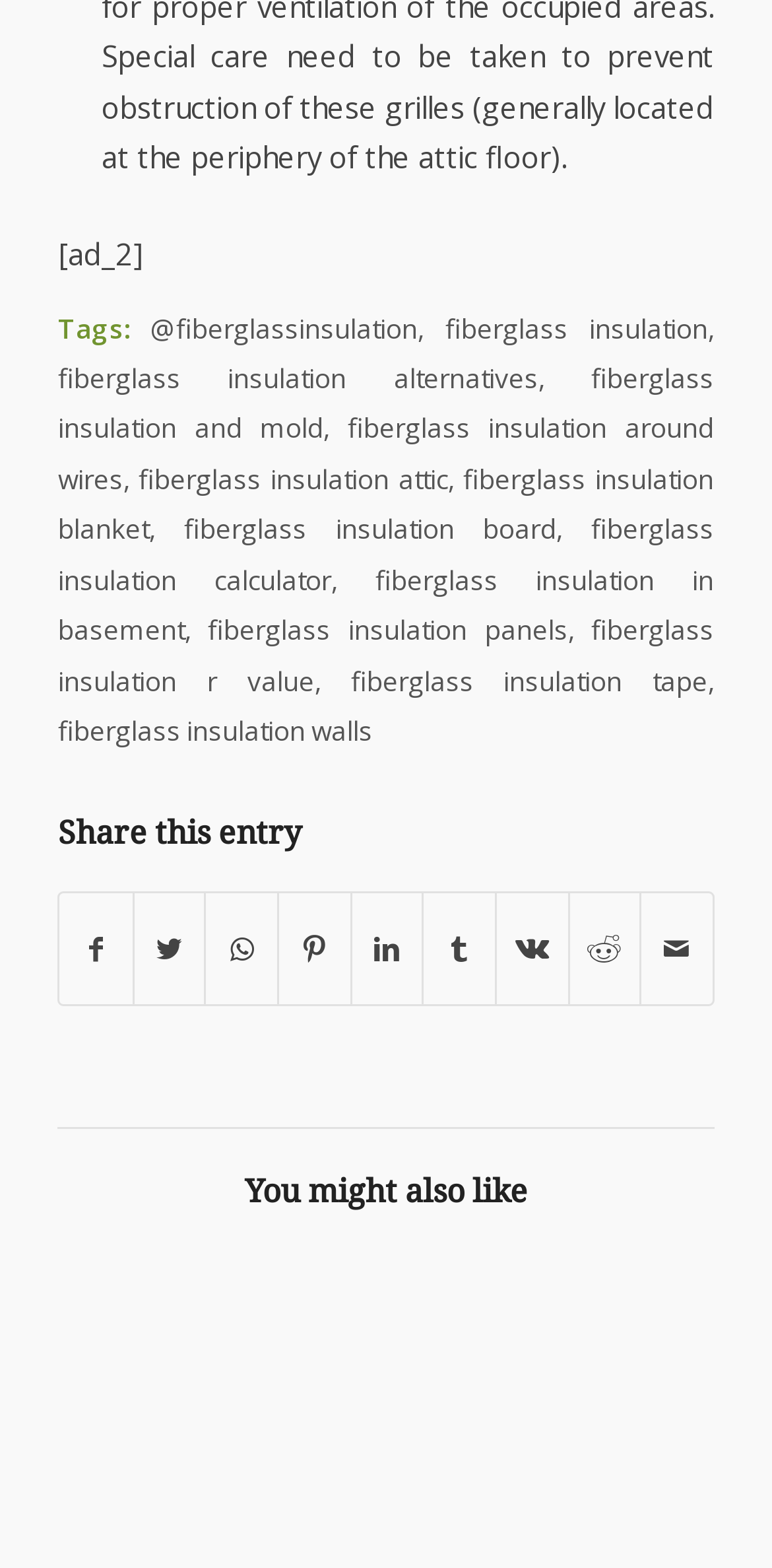Given the element description: "fiberglass insulation around wires", predict the bounding box coordinates of the UI element it refers to, using four float numbers between 0 and 1, i.e., [left, top, right, bottom].

[0.075, 0.262, 0.925, 0.317]